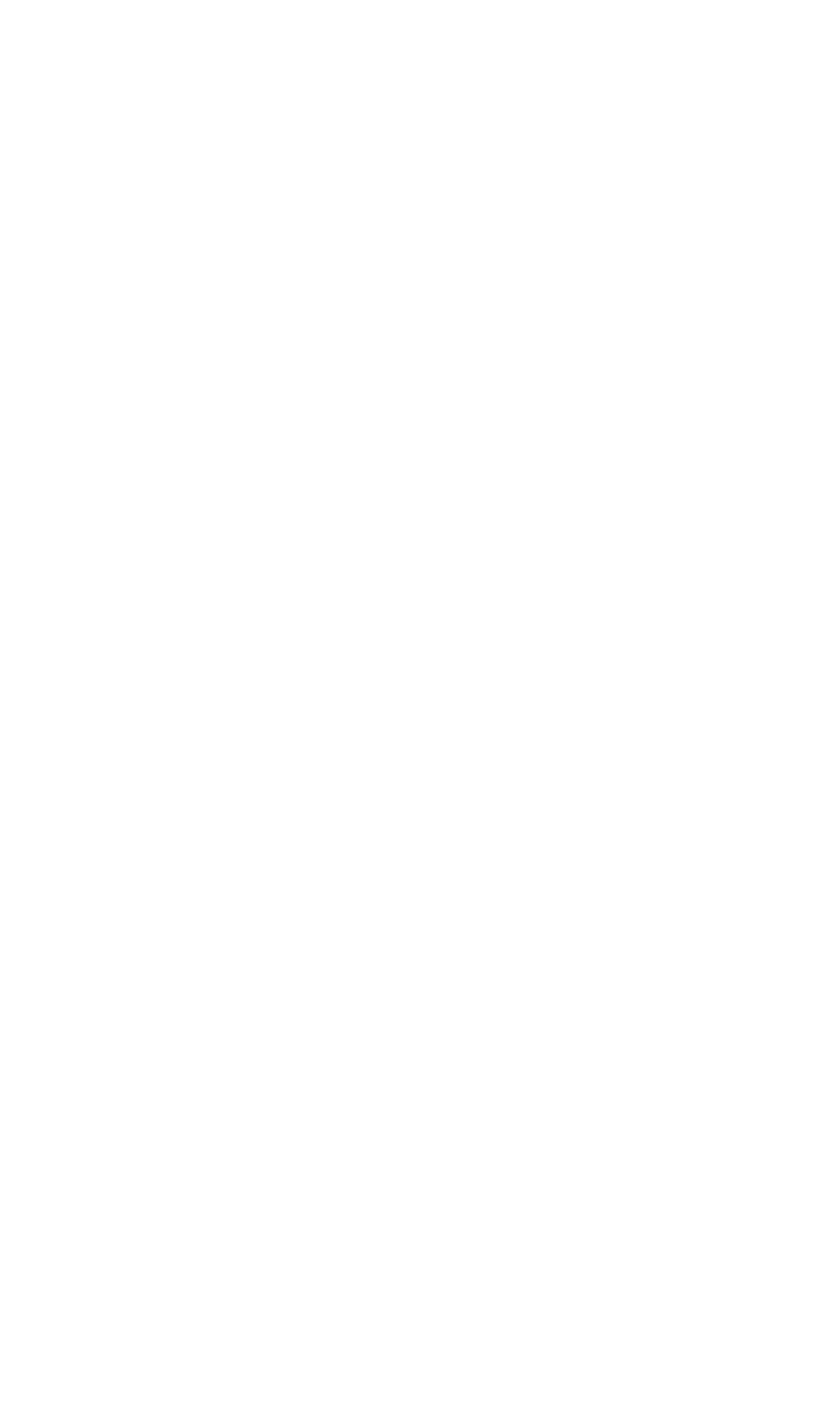For the given element description 100 Solutions, determine the bounding box coordinates of the UI element. The coordinates should follow the format (top-left x, top-left y, bottom-right x, bottom-right y) and be within the range of 0 to 1.

[0.631, 0.84, 0.862, 0.871]